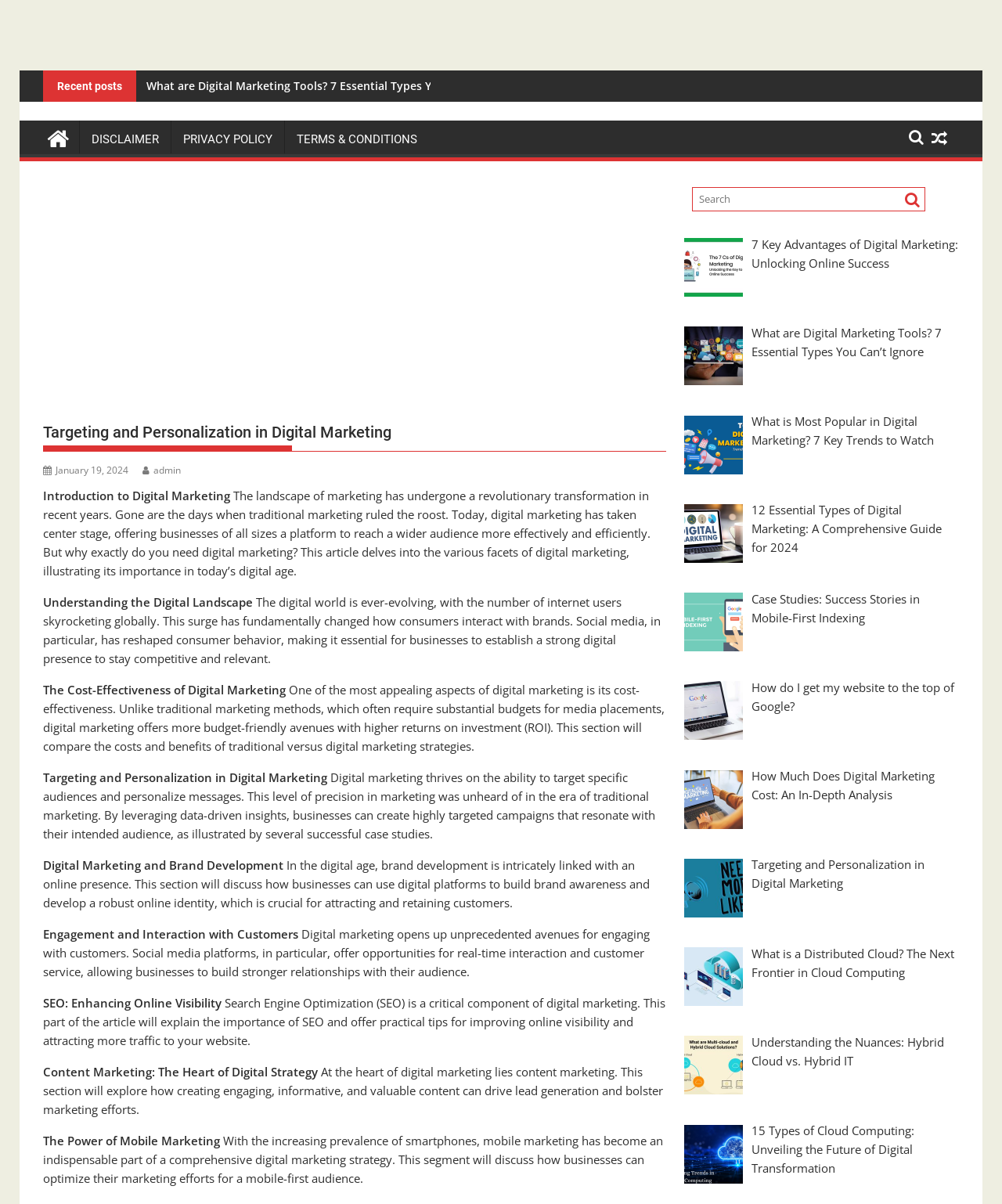Please provide a comprehensive response to the question based on the details in the image: What is the importance of SEO in digital marketing?

The webpage mentions that Search Engine Optimization (SEO) is a critical component of digital marketing, and its importance lies in enhancing online visibility and attracting more traffic to a website.